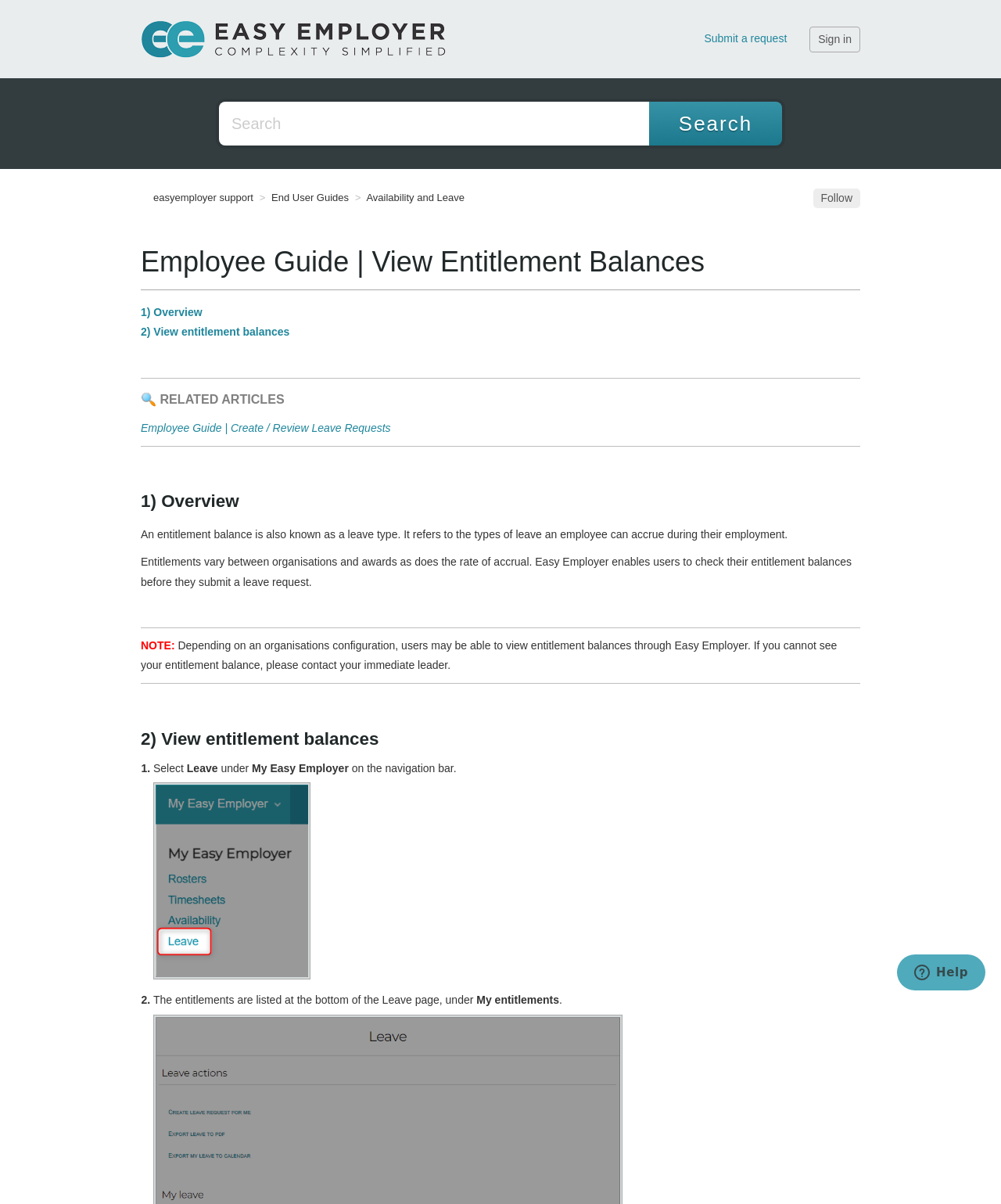Determine the bounding box coordinates of the target area to click to execute the following instruction: "Follow the page."

[0.812, 0.157, 0.859, 0.173]